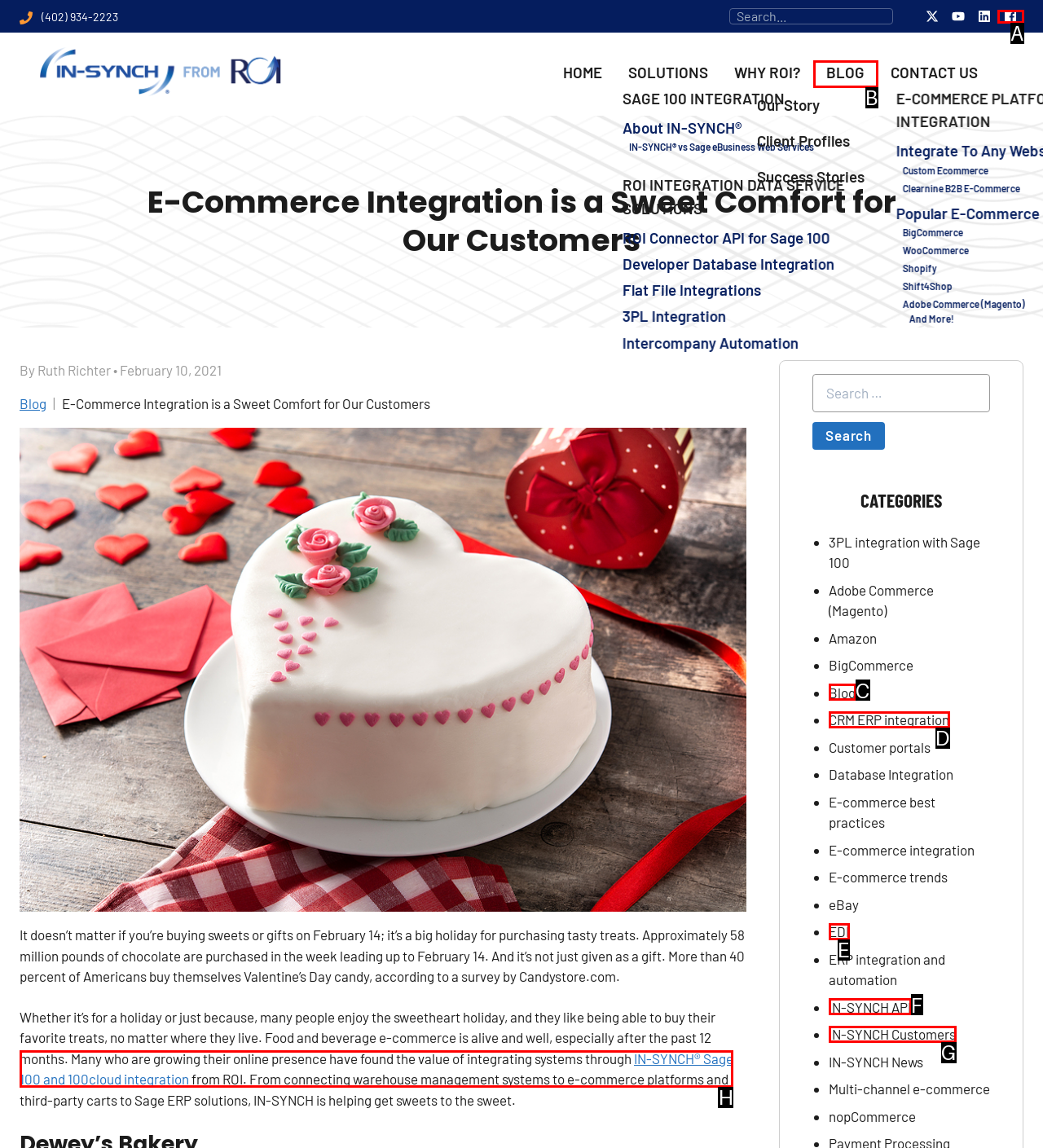Tell me the letter of the UI element I should click to accomplish the task: Click on IN-SYNCH Sage 100 and 100cloud integration based on the choices provided in the screenshot.

H